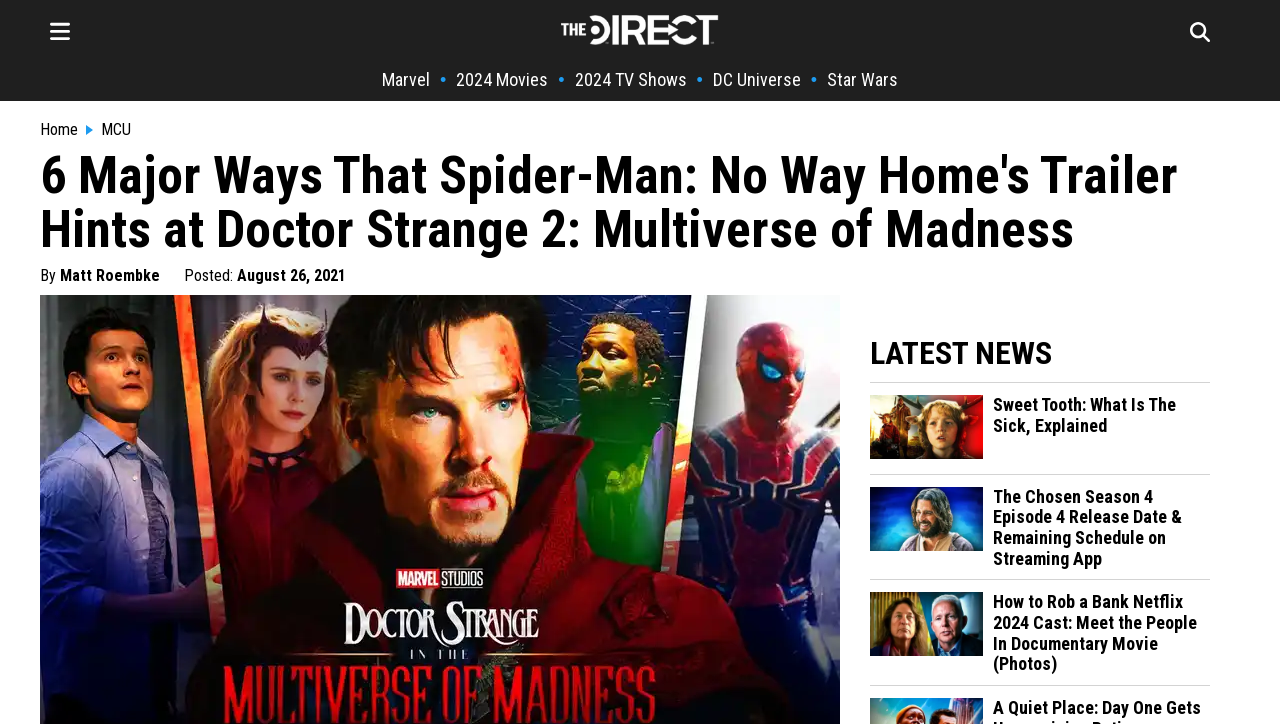Generate the text content of the main headline of the webpage.

6 Major Ways That Spider-Man: No Way Home's Trailer Hints at Doctor Strange 2: Multiverse of Madness